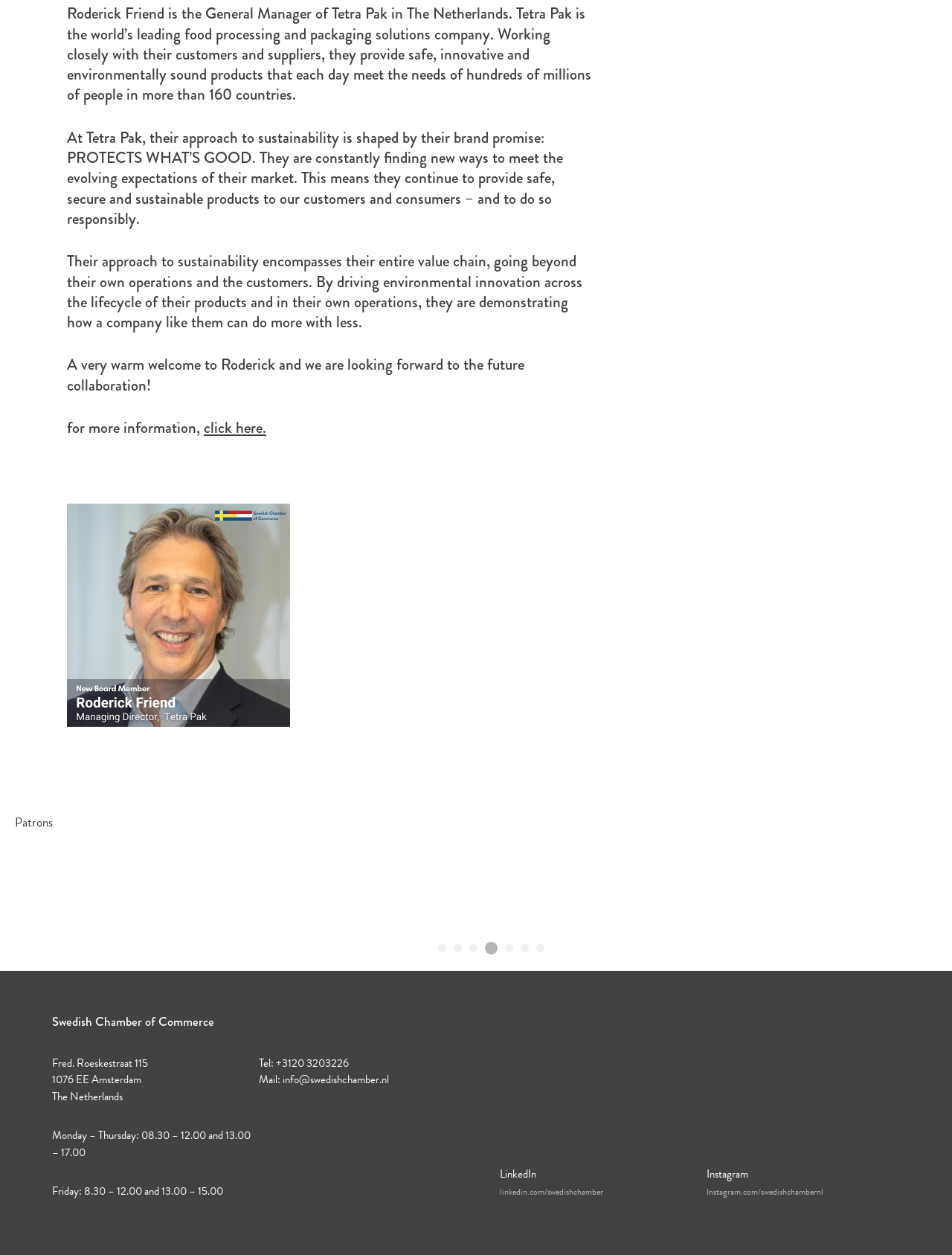Determine the bounding box coordinates of the UI element described by: "info@swedishchamber.nl".

[0.296, 0.854, 0.408, 0.867]